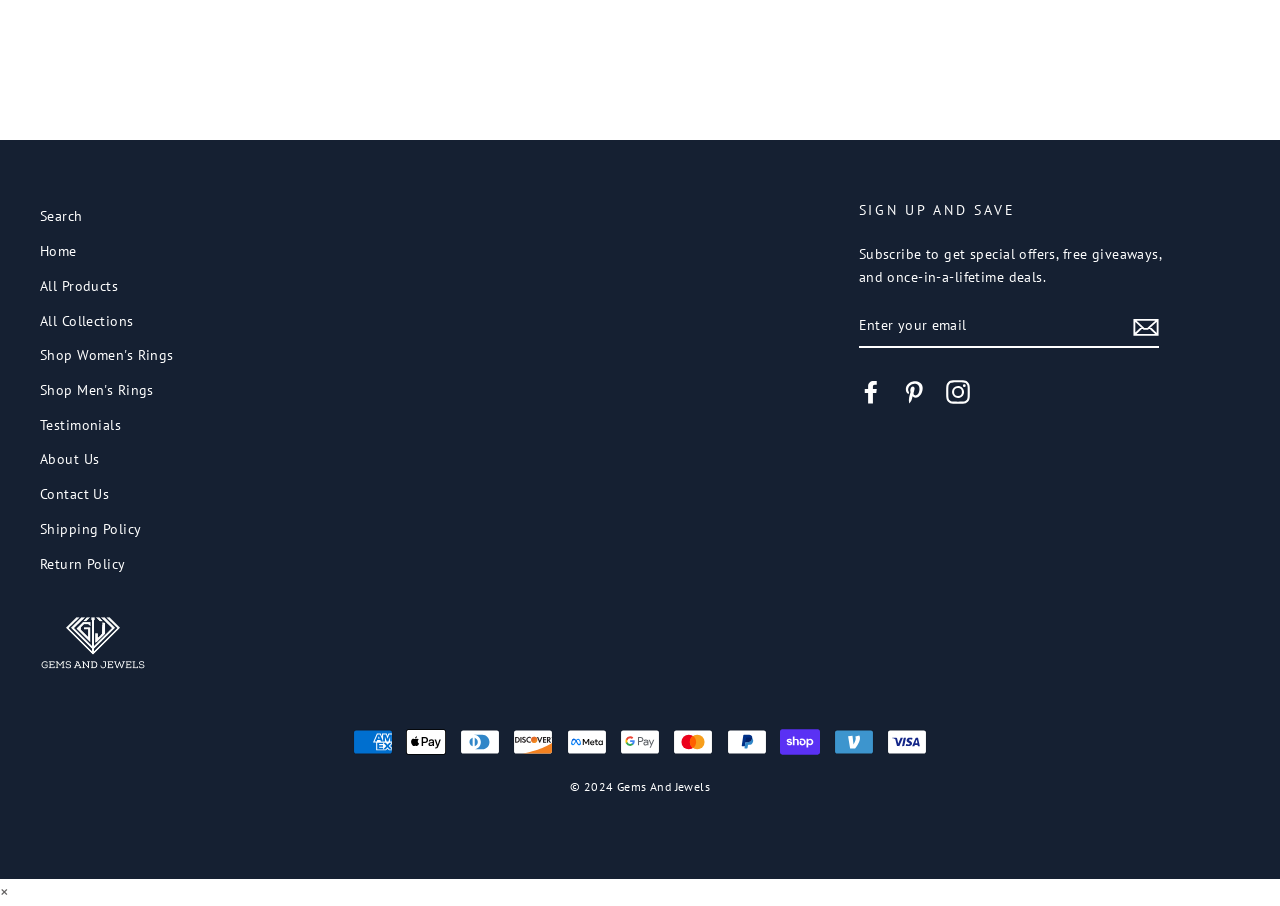Identify the bounding box coordinates of the element that should be clicked to fulfill this task: "Subscribe to newsletter". The coordinates should be provided as four float numbers between 0 and 1, i.e., [left, top, right, bottom].

[0.885, 0.345, 0.905, 0.375]